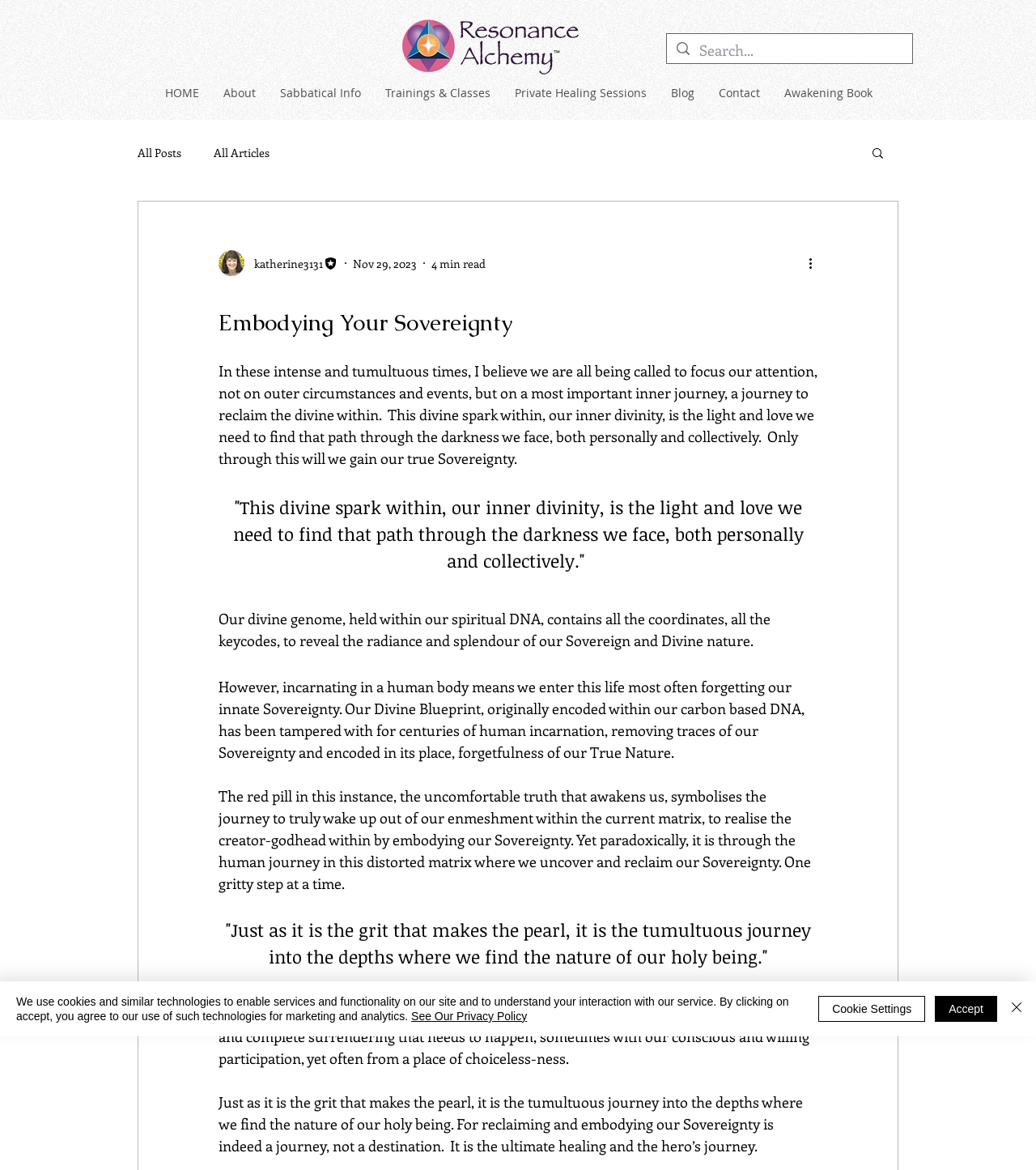Specify the bounding box coordinates of the region I need to click to perform the following instruction: "View all posts". The coordinates must be four float numbers in the range of 0 to 1, i.e., [left, top, right, bottom].

[0.133, 0.124, 0.175, 0.137]